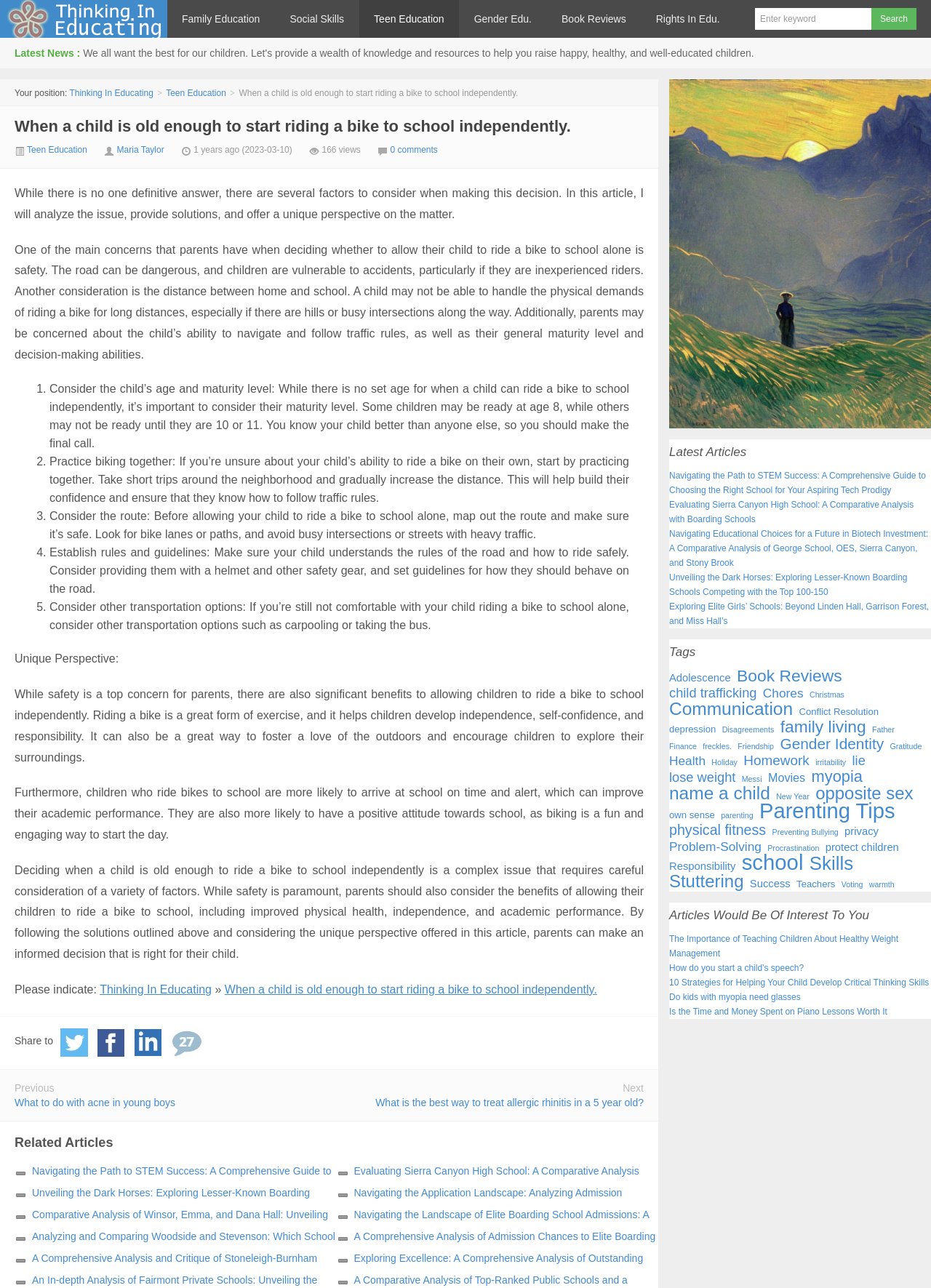What is the main topic of the article?
Look at the image and respond to the question as thoroughly as possible.

The main topic of the article is about deciding when a child is old enough to ride a bike to school independently, considering factors such as safety, maturity level, and physical ability.